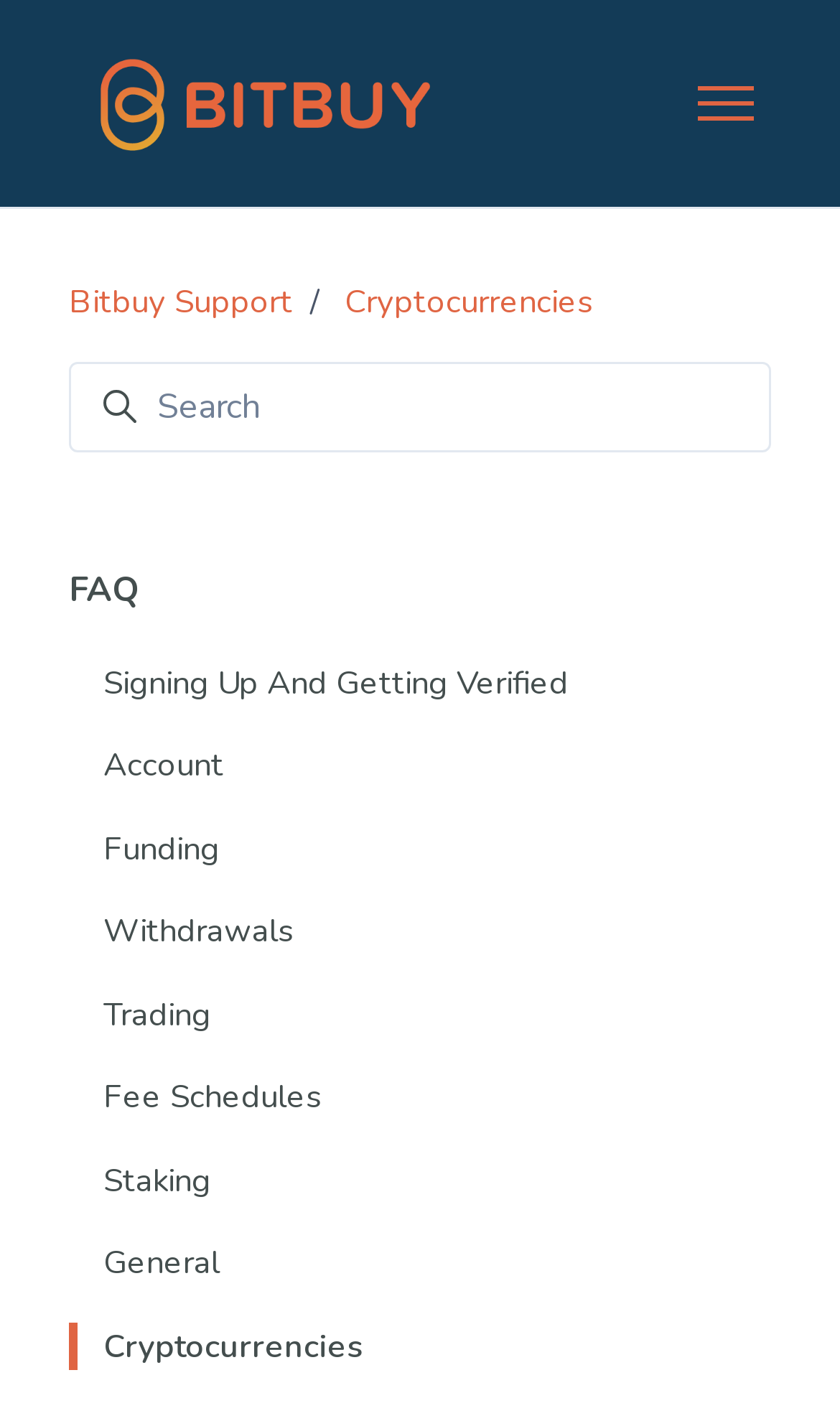Create a detailed description of the webpage's content and layout.

The webpage is a support page for Bitbuy, a cryptocurrency platform. At the top-left corner, there is a link to skip to the main content. Below it, there is a primary navigation menu that spans the entire width of the page. The menu contains a link to the Bitbuy Support Help Center home page, accompanied by an image, and a toggle button to expand or collapse the menu.

To the right of the toggle button, there is a breadcrumb navigation menu that displays the current page's location within the support center. The breadcrumb menu consists of two list items: "Bitbuy Support" and "Cryptocurrencies". Each list item contains a link to its respective page.

Below the breadcrumb menu, there is a search bar that allows users to search for specific topics within the support center. The search bar is accompanied by several links to popular topics, including FAQ, Signing Up And Getting Verified, Account, Funding, Withdrawals, Trading, Fee Schedules, Staking, General, and Cryptocurrencies. These links are arranged vertically, taking up most of the page's content area.

The overall structure of the page is organized, with clear headings and concise text, making it easy for users to navigate and find the information they need.